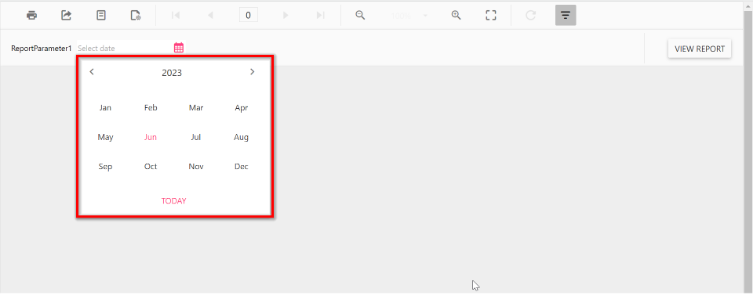Answer briefly with one word or phrase:
What is the navigation purpose of the arrows beside the year?

Move between different years